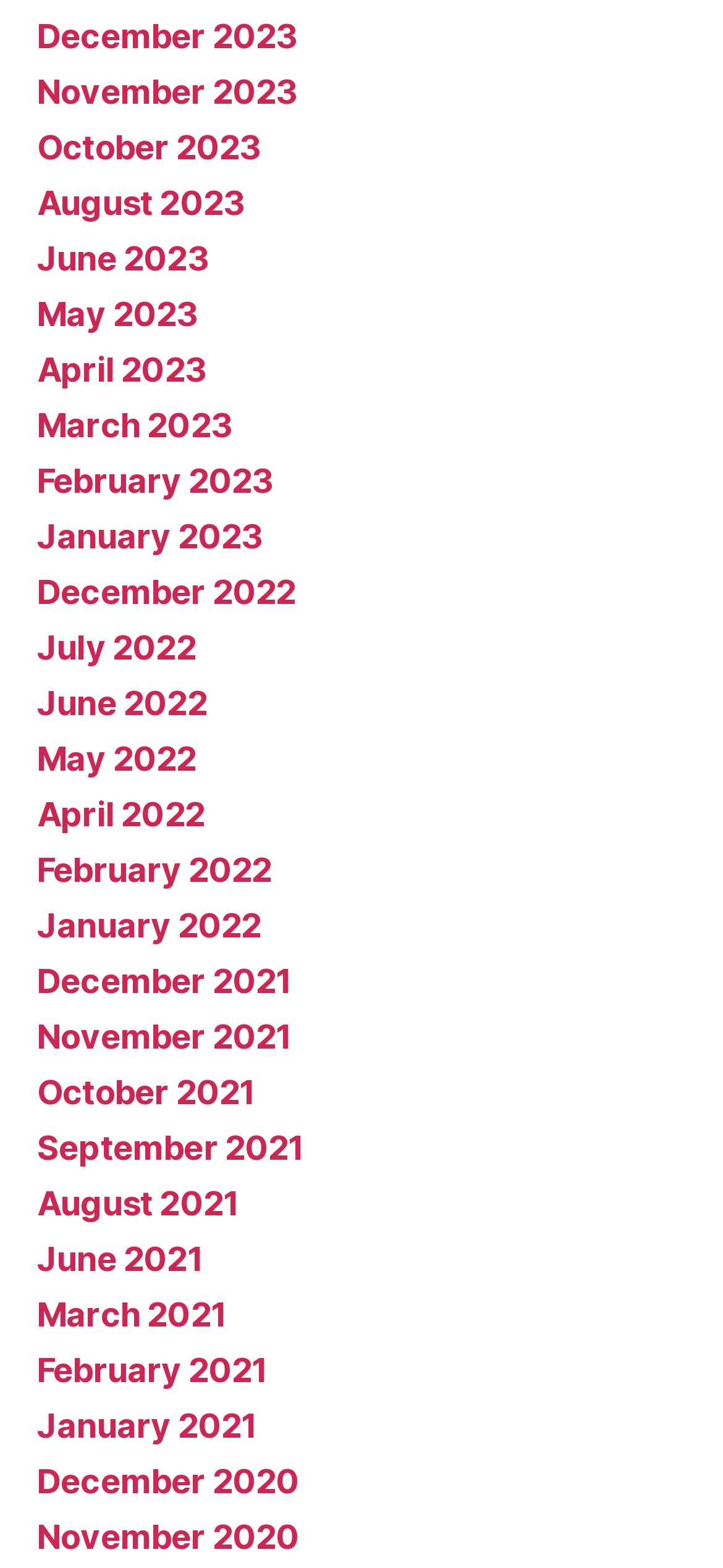Are there any months listed in 2024?
Look at the image and provide a short answer using one word or a phrase.

No